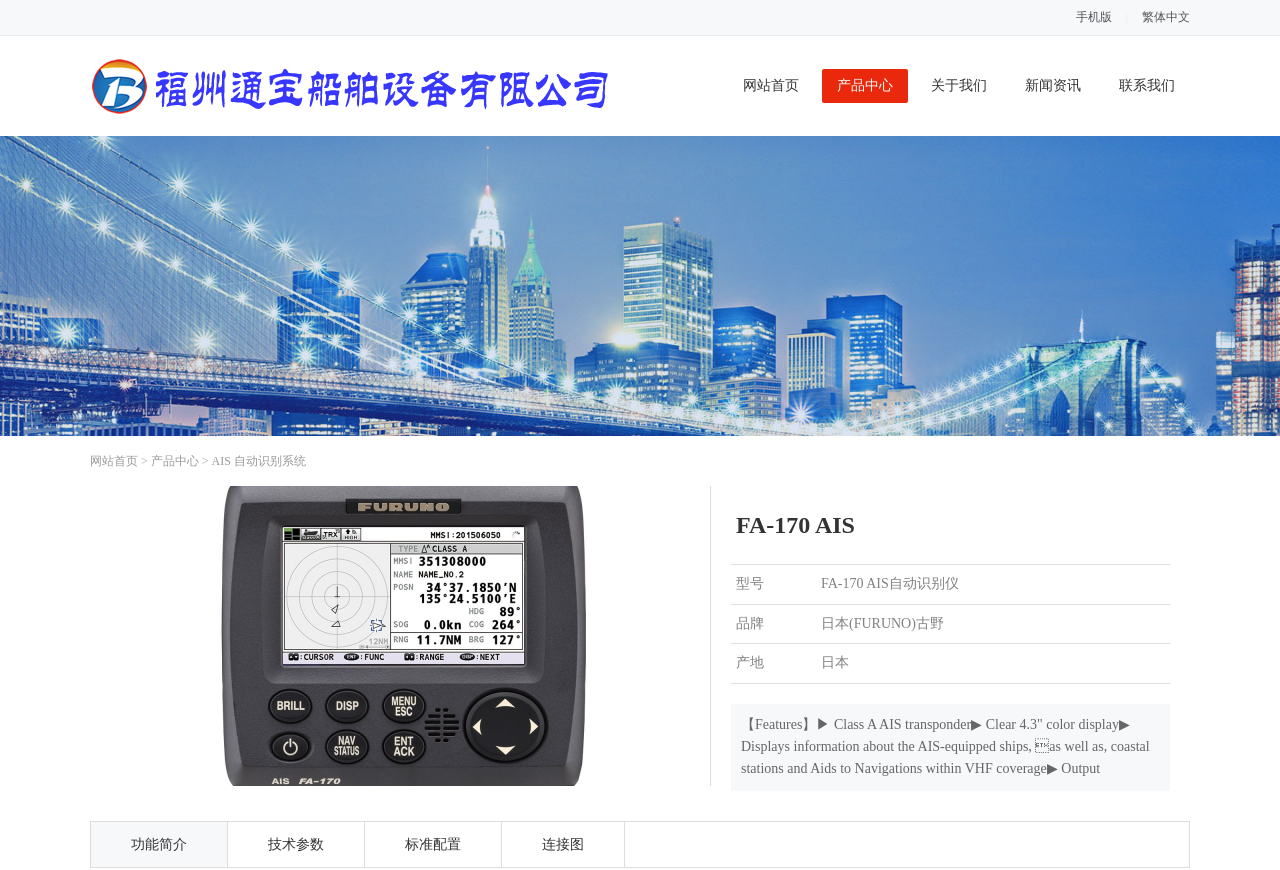Provide a comprehensive description of the webpage.

This webpage is about a product called "古野FA-170 AIS自动识别仪" (FA-170 AIS Automatic Identification System) from a company called "福州通宝船舶设备有限公司" (Fuzhou Tongbao Marine Equipment Co., Ltd.). 

At the top of the page, there are several links, including "手机版" (mobile version), "繁体中文" (traditional Chinese), and the company's name, which is also a link. 

Below these links, there is a large image that spans the entire width of the page, showing a product demonstration. 

On the left side of the page, there is a navigation menu with links to "网站首页" (website homepage), "产品中心" (product center), "关于我们" (about us), "新闻资讯" (news), and "联系我们" (contact us). 

The main content of the page is about the FA-170 AIS product. There is a heading with the product name, followed by a description list that includes details such as the product model, brand, and features. The features include a Class A AIS transponder, a clear 4.3-inch color display, and the ability to display information about AIS-equipped ships, coastal stations, and aids to navigation within VHF coverage. 

Below the product description, there are several links to related pages, including "功能简介" (product introduction), "技术参数" (technical parameters), "标准配置" (standard configuration), and "连接图" (connection diagram).